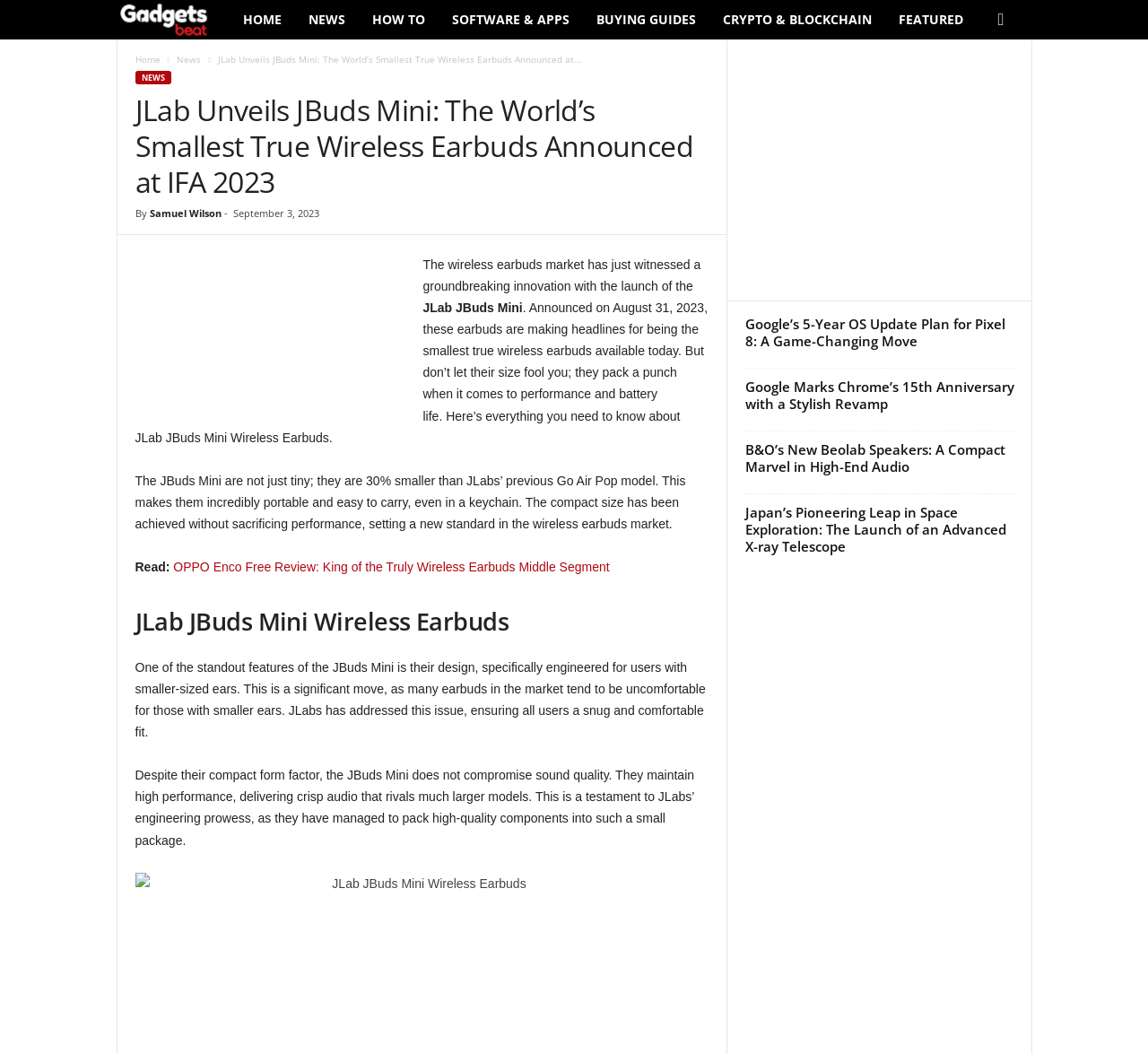Extract the top-level heading from the webpage and provide its text.

JLab Unveils JBuds Mini: The World’s Smallest True Wireless Earbuds Announced at IFA 2023